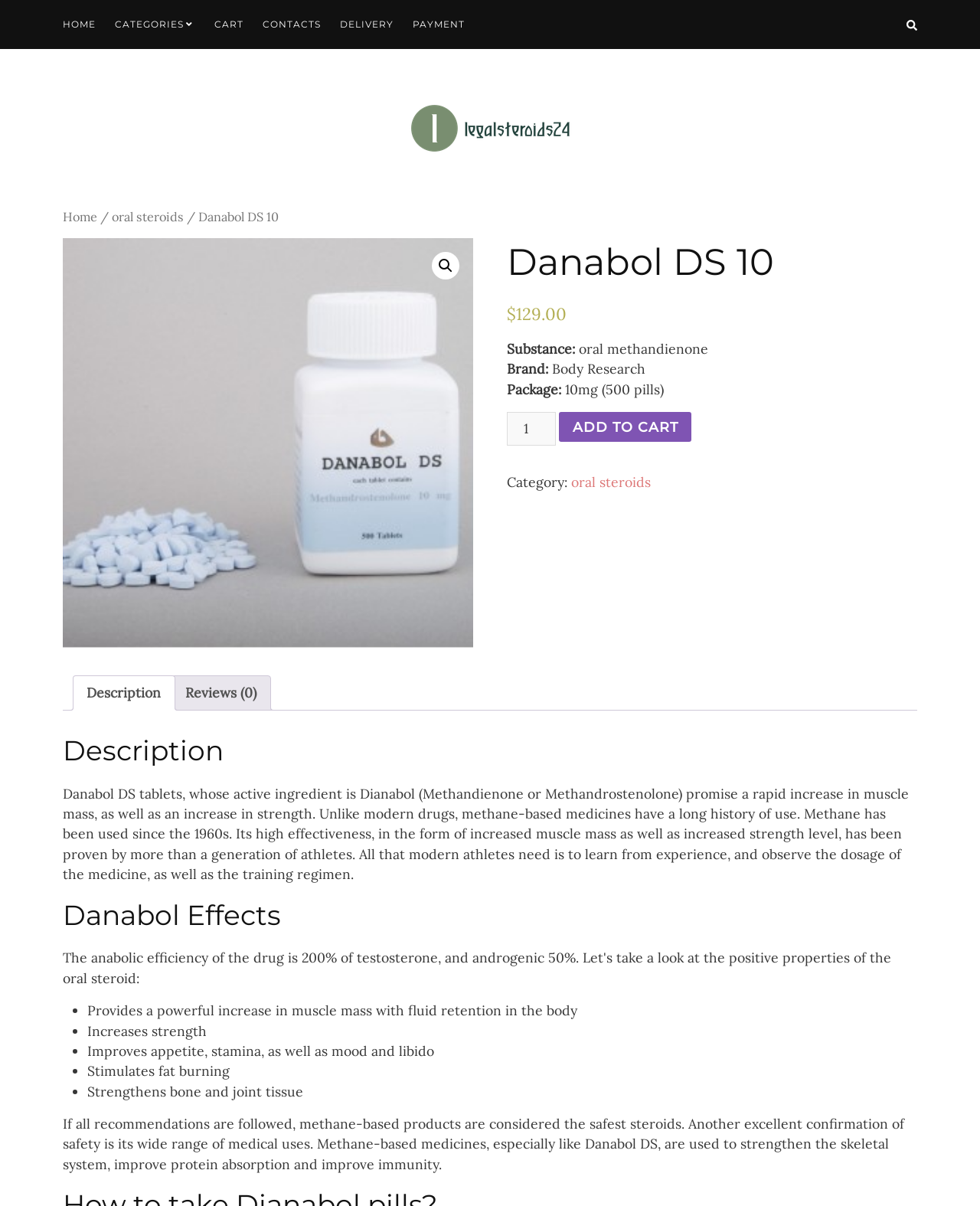Identify the bounding box coordinates for the element you need to click to achieve the following task: "Click the 'Description' tab". The coordinates must be four float values ranging from 0 to 1, formatted as [left, top, right, bottom].

[0.074, 0.56, 0.179, 0.589]